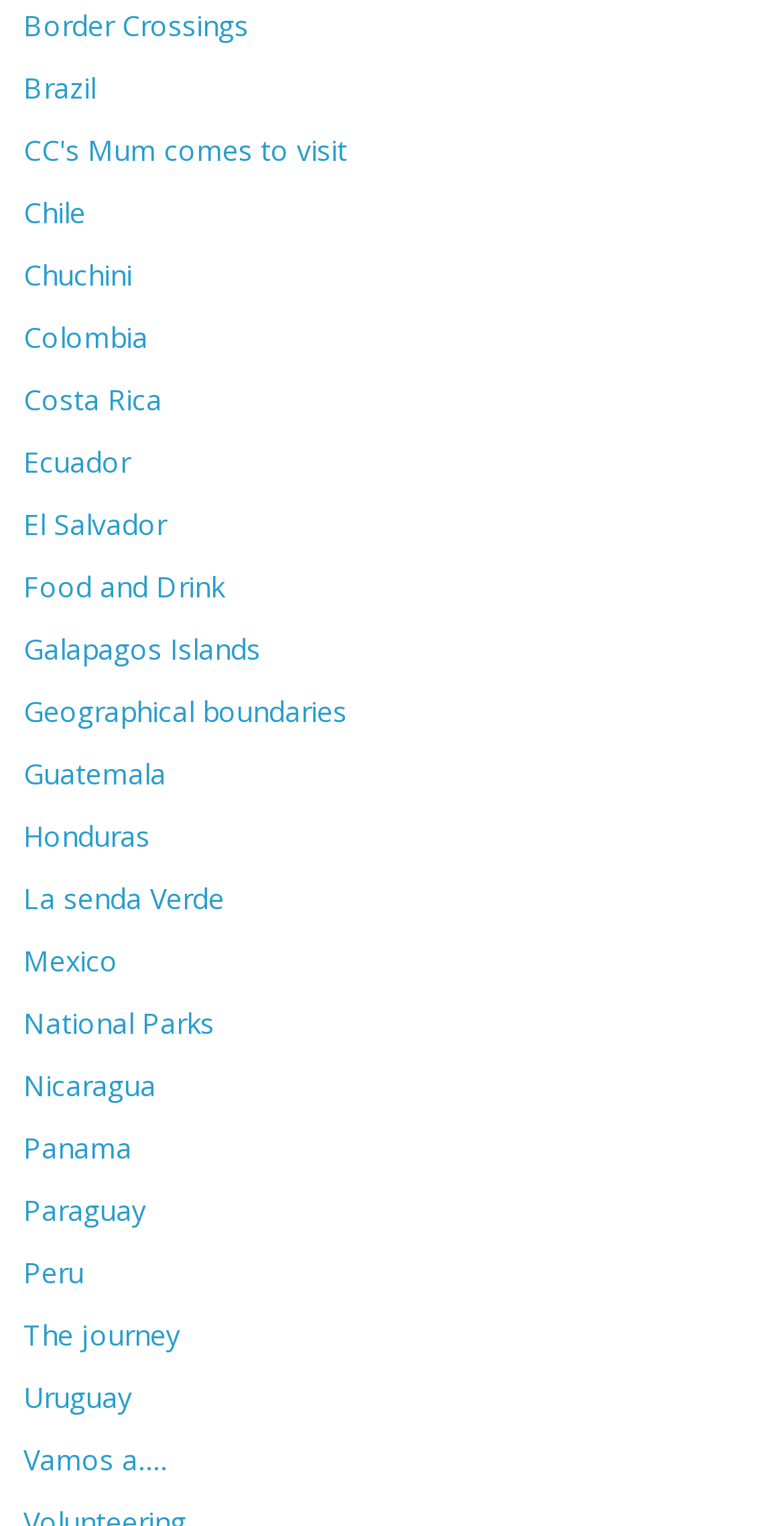Please find the bounding box coordinates of the element that must be clicked to perform the given instruction: "Visit the page about Costa Rica". The coordinates should be four float numbers from 0 to 1, i.e., [left, top, right, bottom].

[0.03, 0.25, 0.207, 0.275]